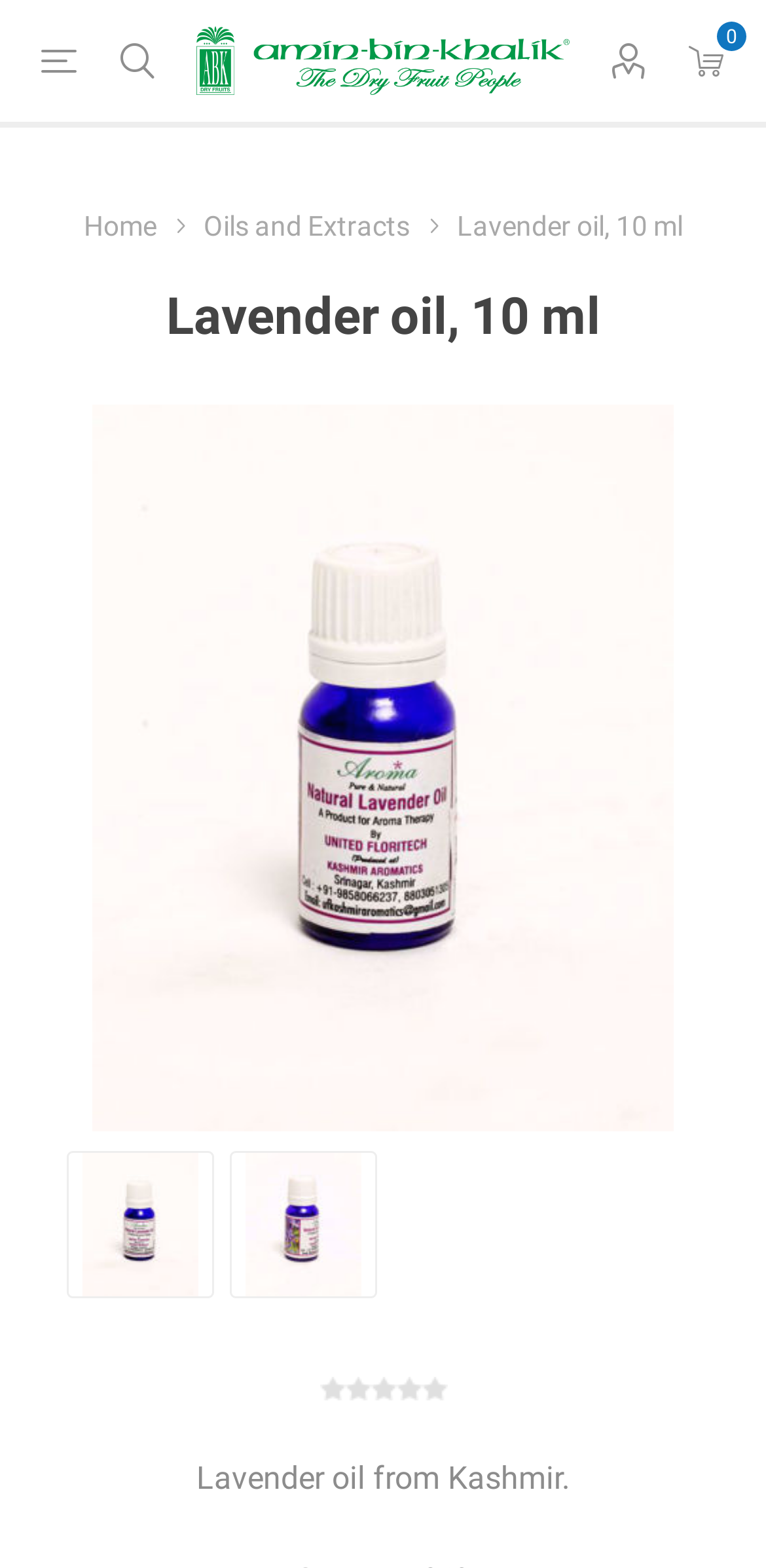Given the element description 0 $0.00, identify the bounding box coordinates for the UI element on the webpage screenshot. The format should be (top-left x, top-left y, bottom-right x, bottom-right y), with values between 0 and 1.

[0.872, 0.014, 0.974, 0.064]